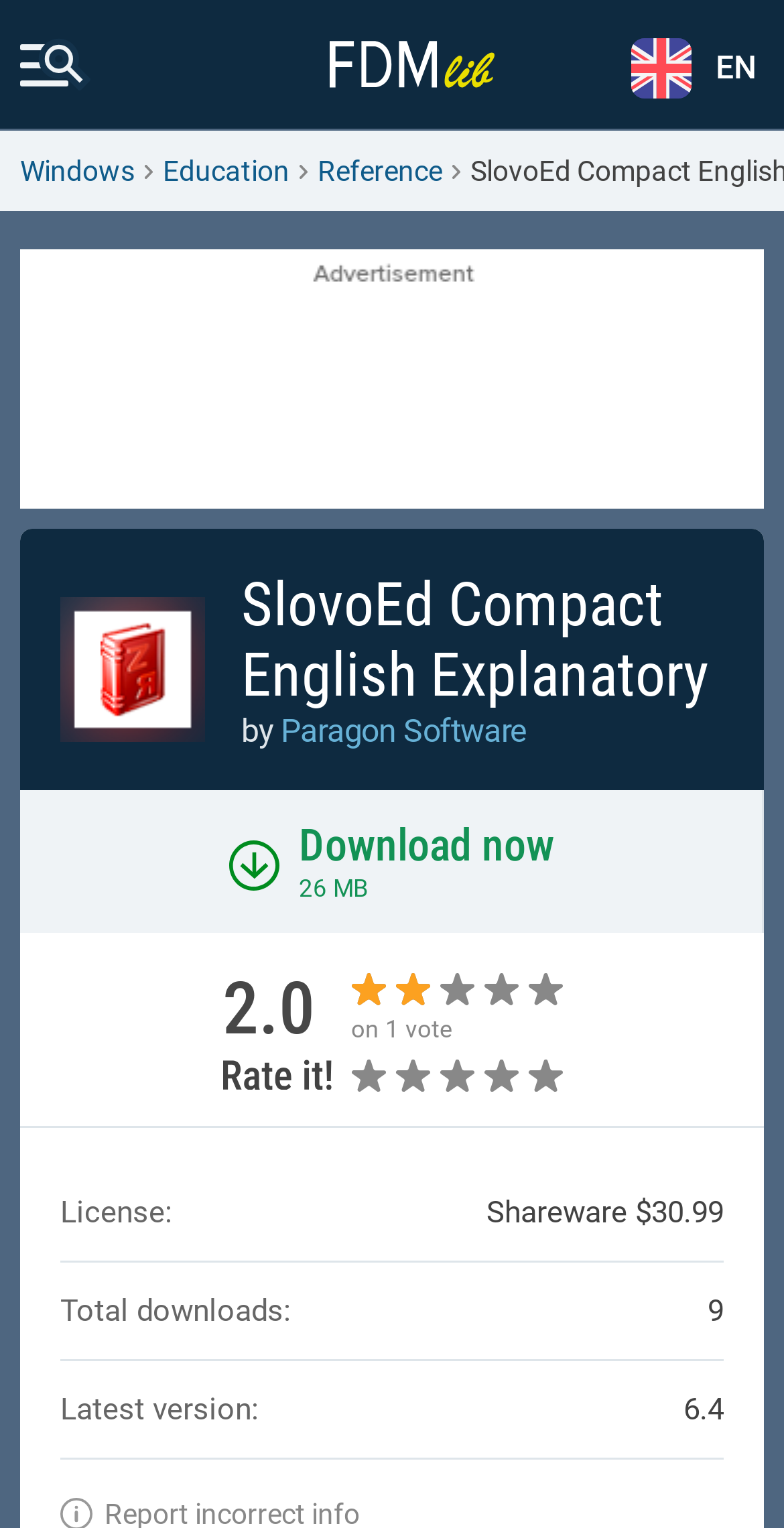Specify the bounding box coordinates of the region I need to click to perform the following instruction: "visit the third link". The coordinates must be four float numbers in the range of 0 to 1, i.e., [left, top, right, bottom].

None